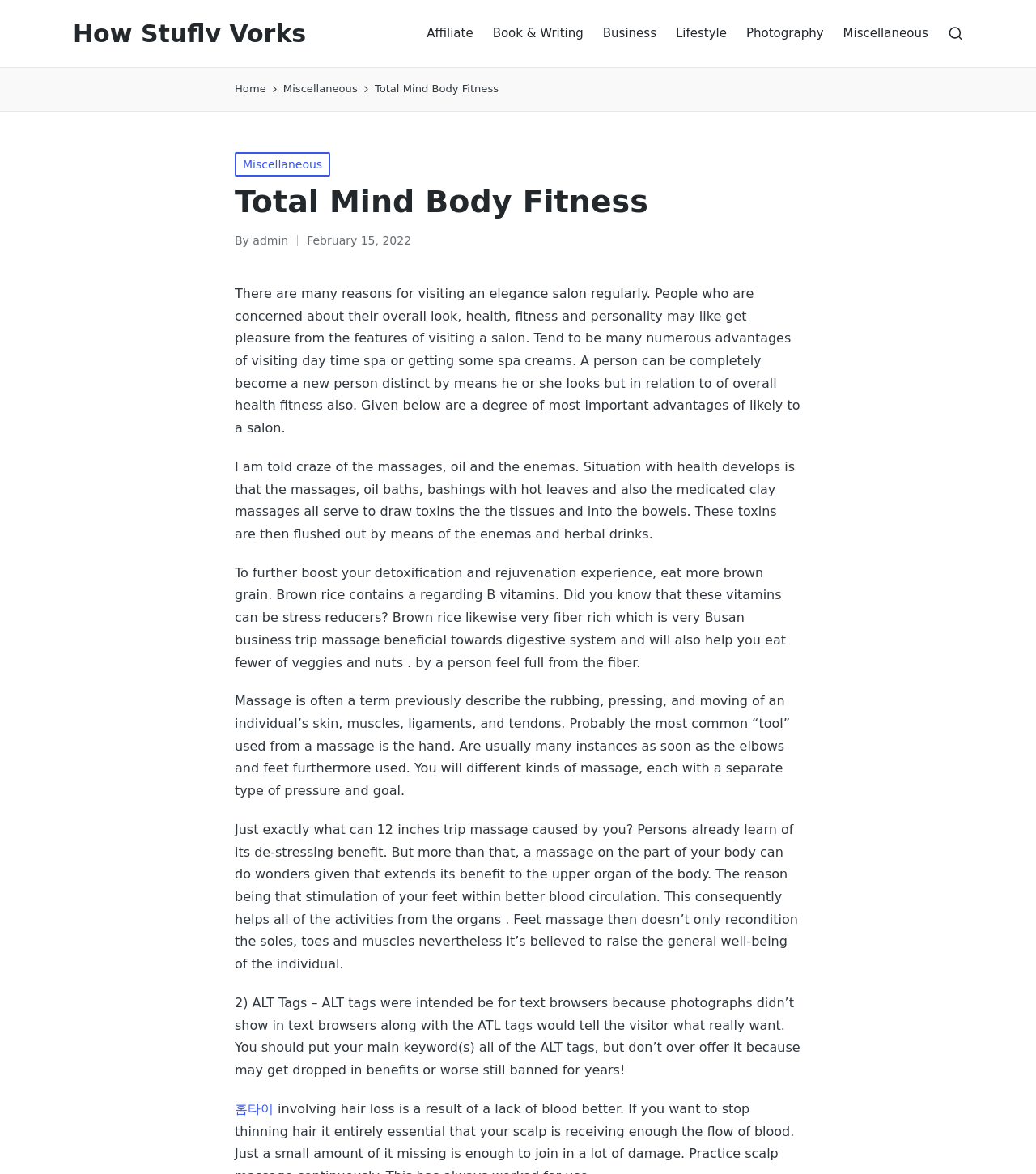Please identify the bounding box coordinates of the element's region that I should click in order to complete the following instruction: "Visit the Website Design in Oakville page". The bounding box coordinates consist of four float numbers between 0 and 1, i.e., [left, top, right, bottom].

None